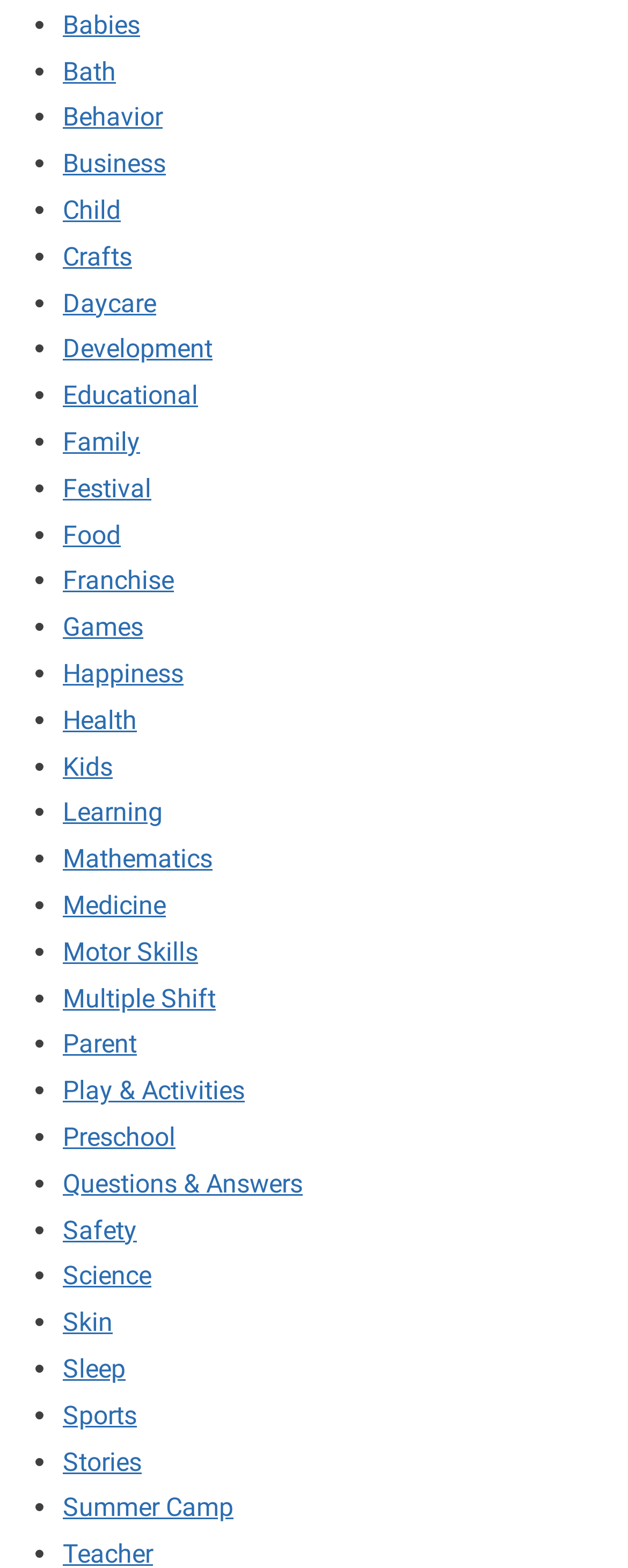Please specify the bounding box coordinates of the clickable region necessary for completing the following instruction: "Read about Family and Happiness". The coordinates must consist of four float numbers between 0 and 1, i.e., [left, top, right, bottom].

[0.1, 0.272, 0.223, 0.291]